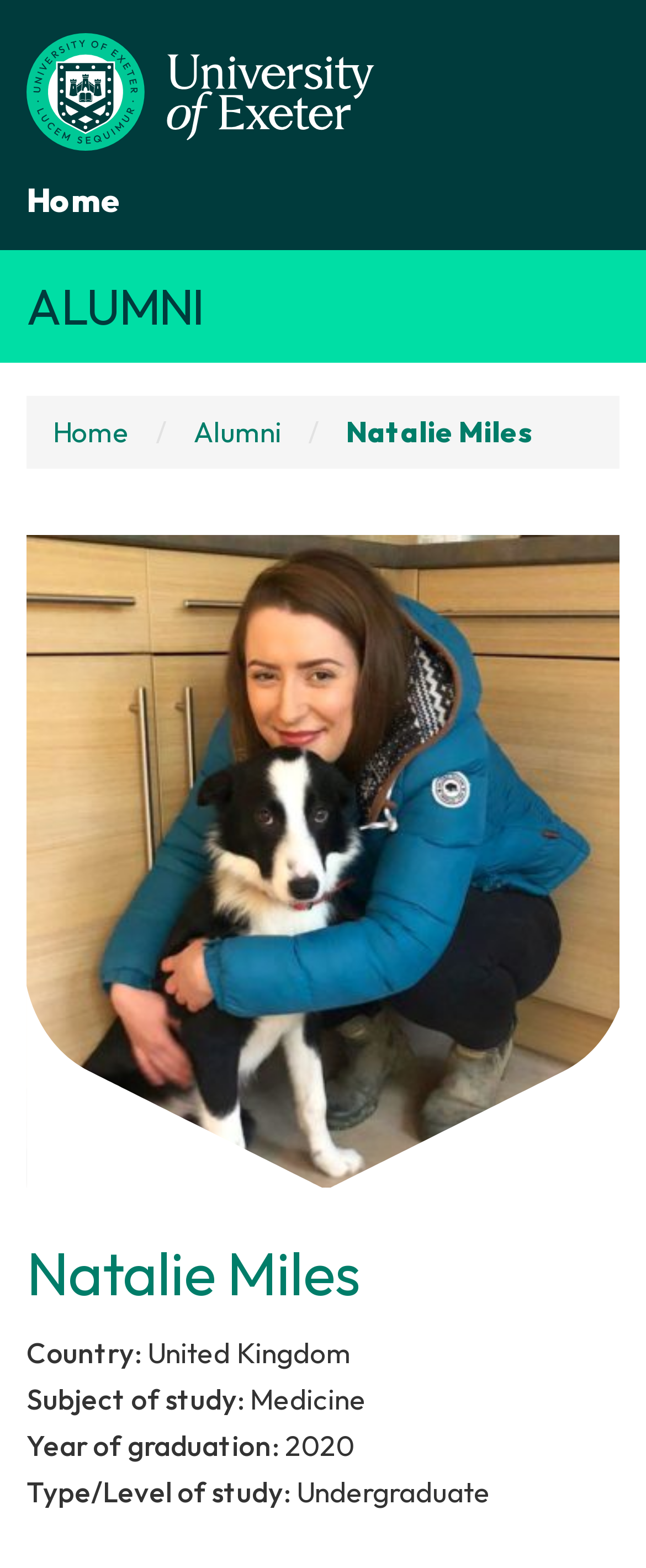Respond with a single word or phrase to the following question:
What is the subject of study of the alumni?

Medicine